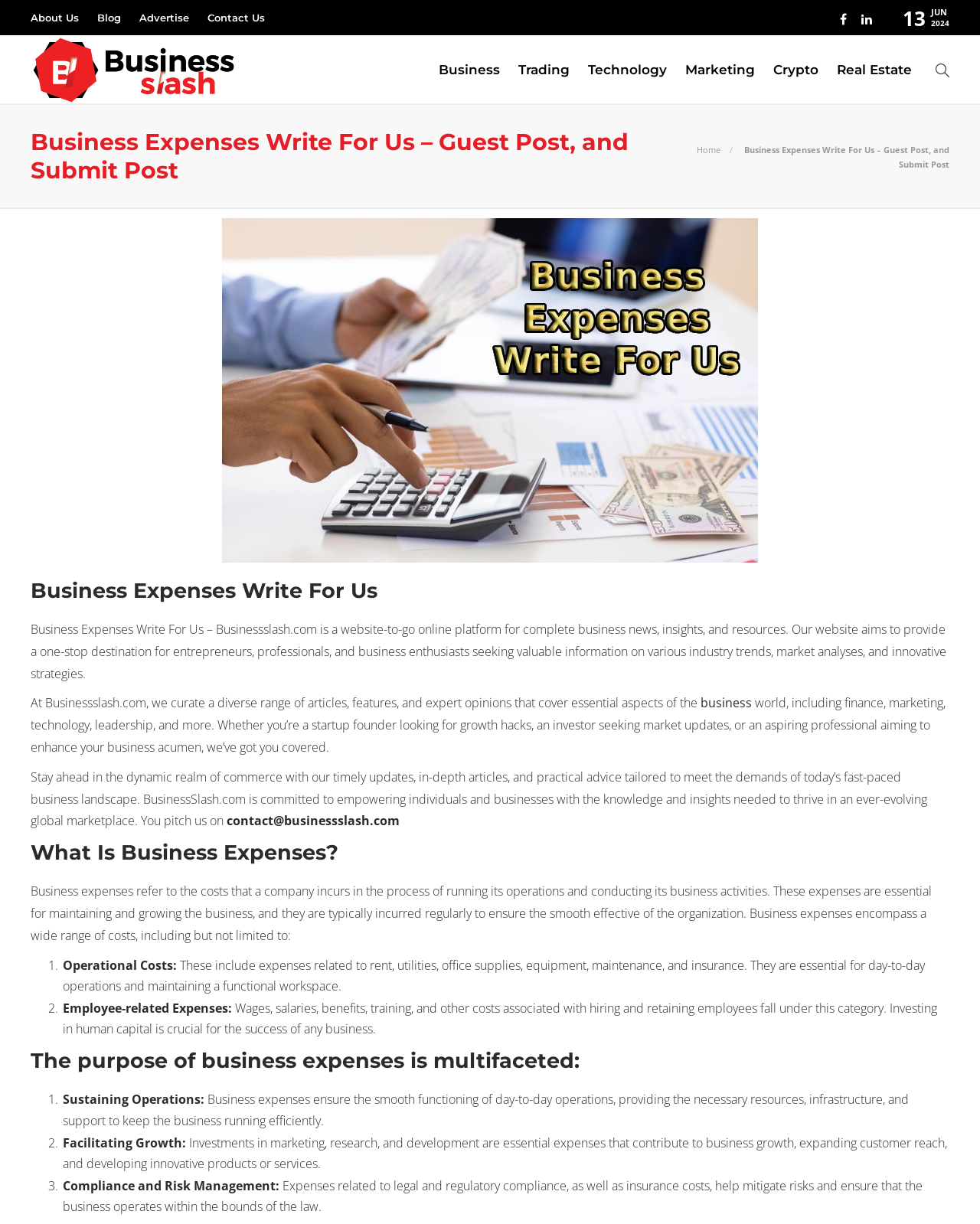What is the purpose of business expenses?
Look at the screenshot and give a one-word or phrase answer.

Sustaining operations, facilitating growth, and compliance and risk management